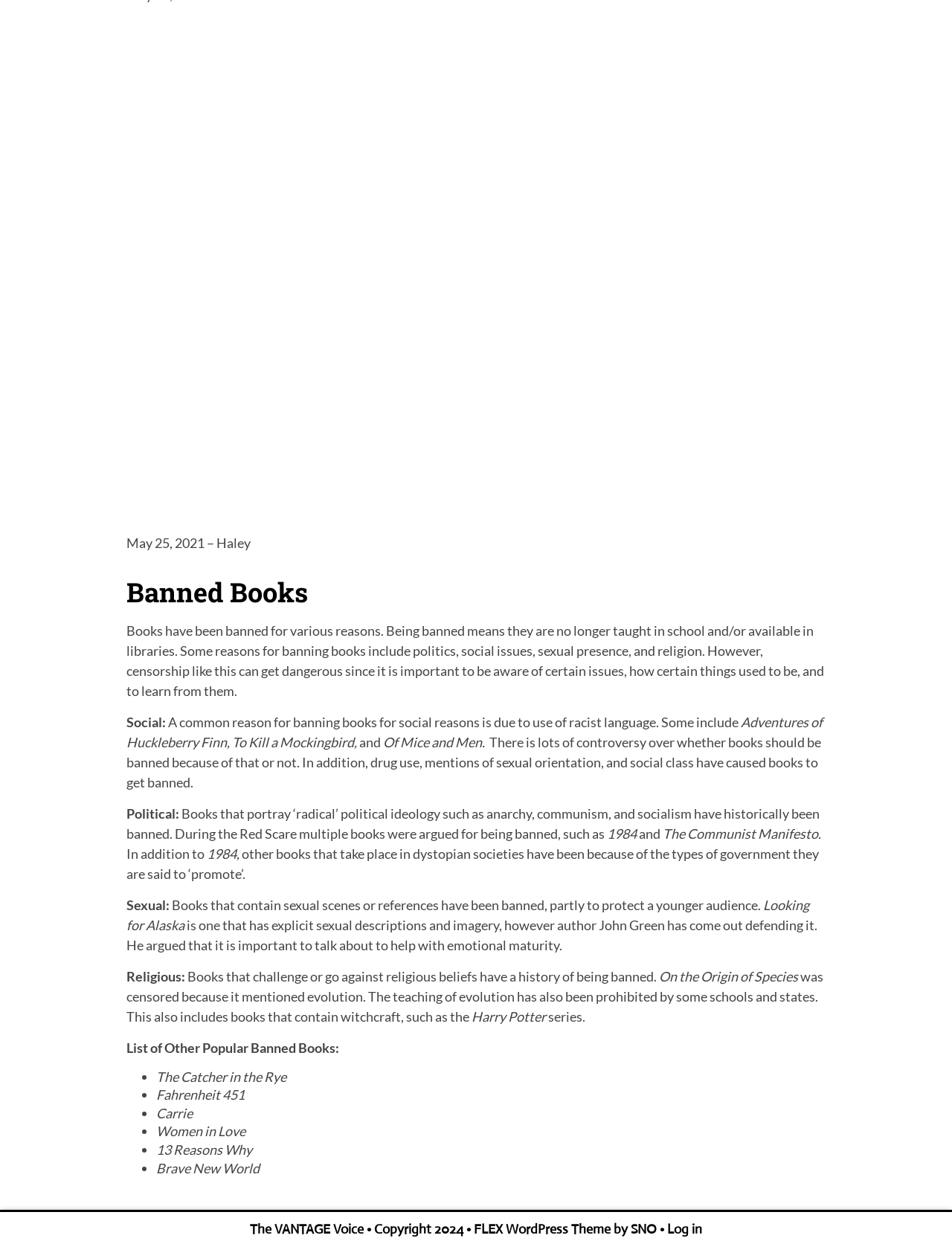Find the bounding box coordinates for the HTML element specified by: "The VANTAGE Voice".

[0.262, 0.982, 0.382, 0.995]